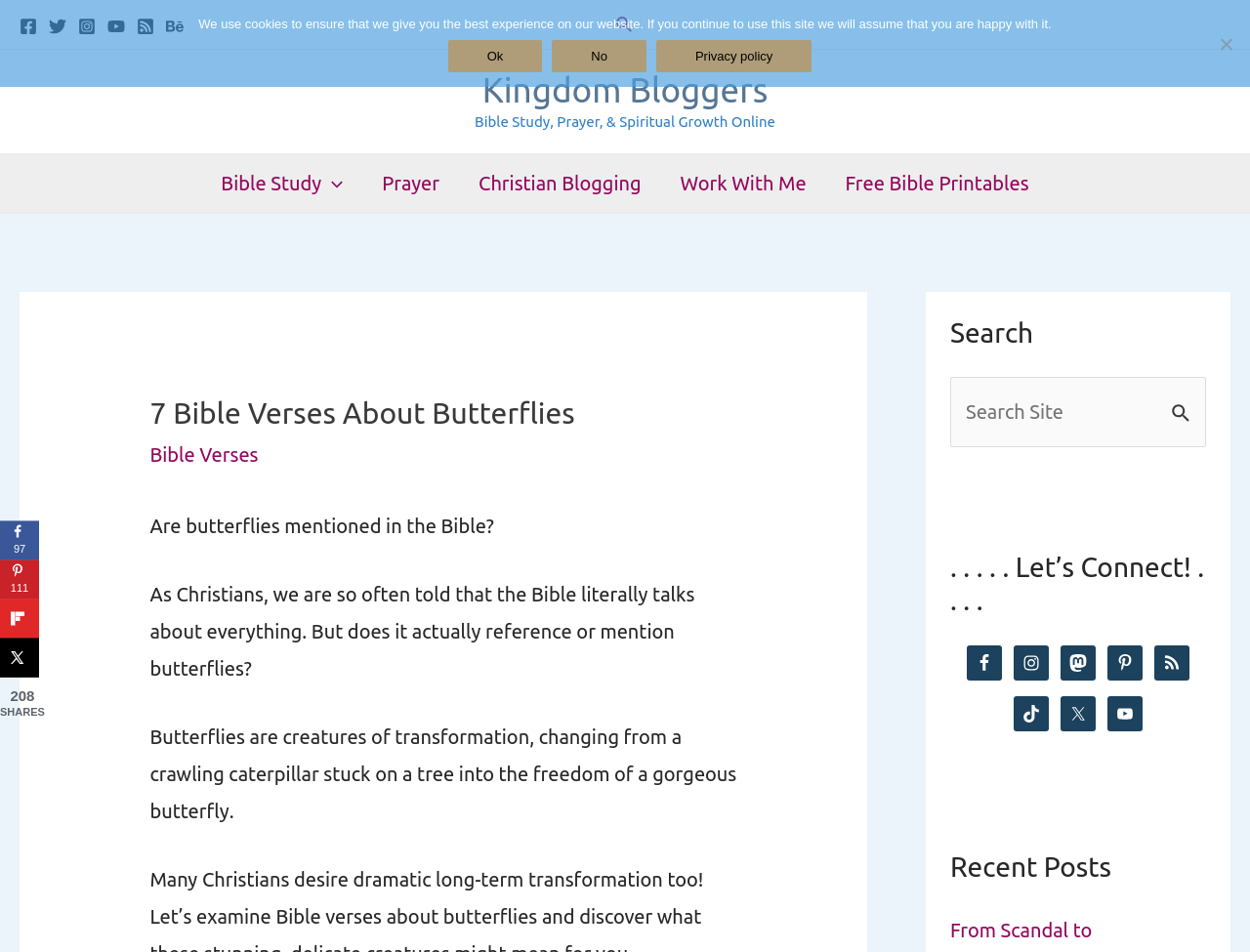Find the bounding box coordinates for the UI element whose description is: "Home". The coordinates should be four float numbers between 0 and 1, in the format [left, top, right, bottom].

None